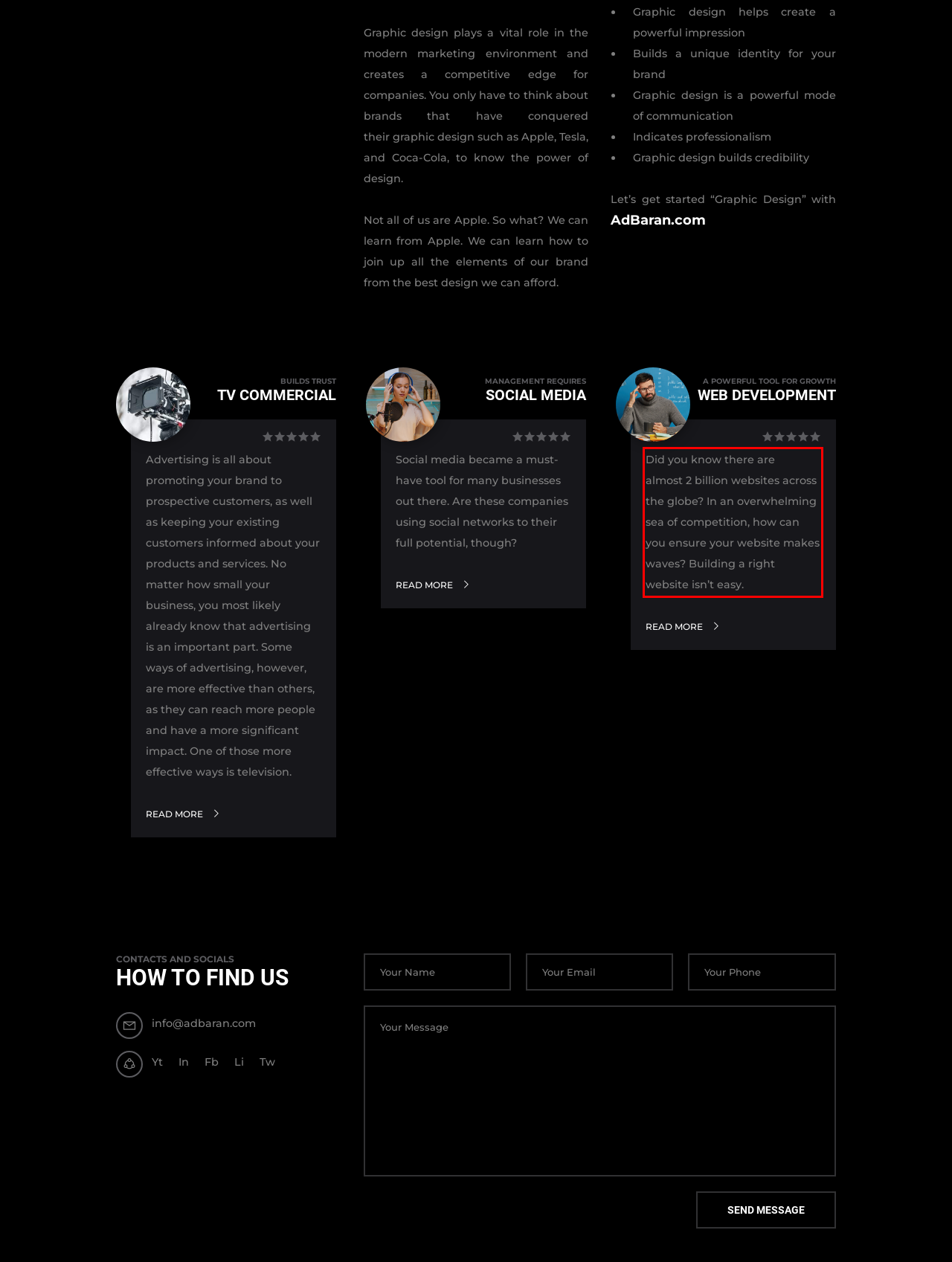Analyze the webpage screenshot and use OCR to recognize the text content in the red bounding box.

Did you know there are almost 2 billion websites across the globe? In an overwhelming sea of competition, how can you ensure your website makes waves? Building a right website isn’t easy.